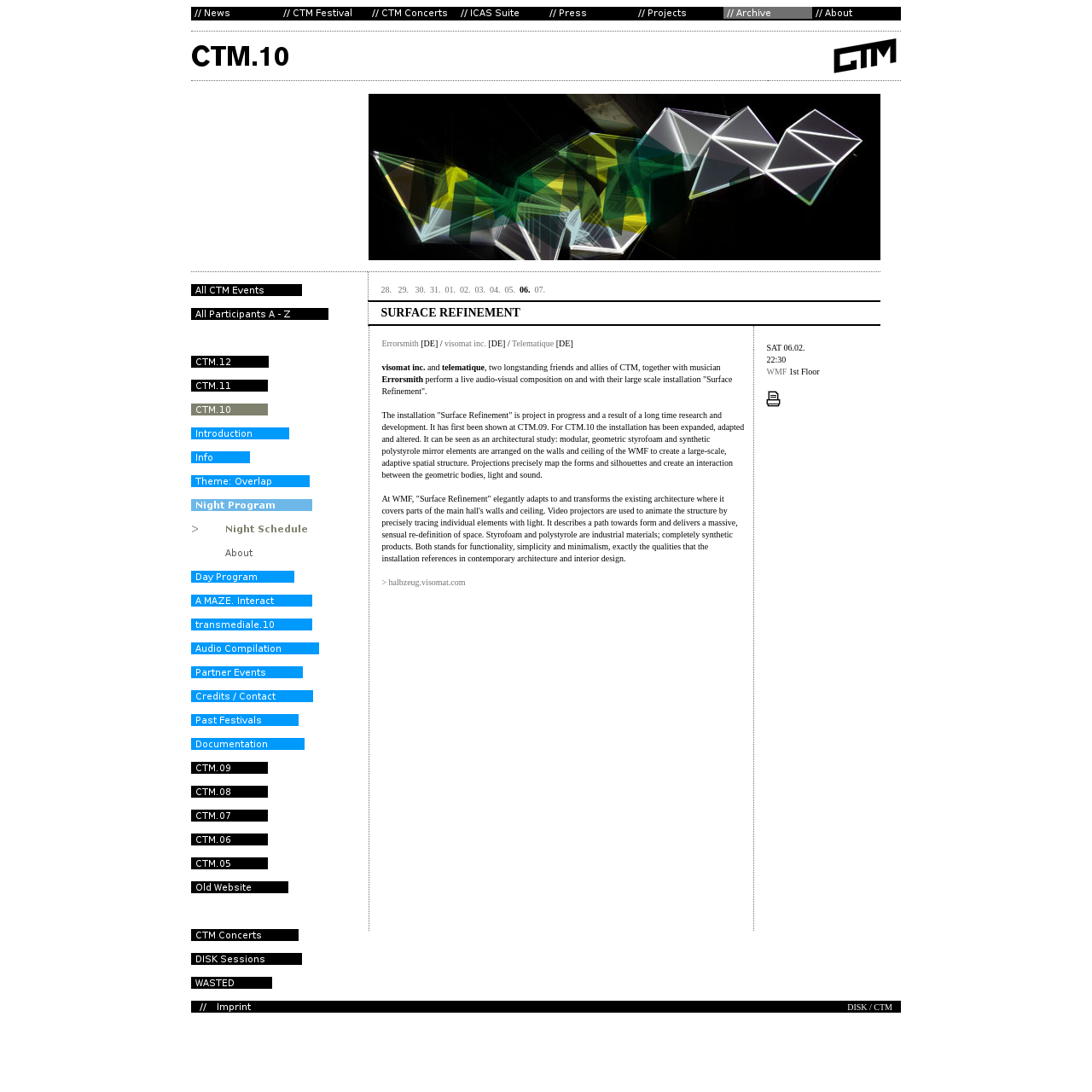Locate the bounding box coordinates of the segment that needs to be clicked to meet this instruction: "Go to the previous post".

None